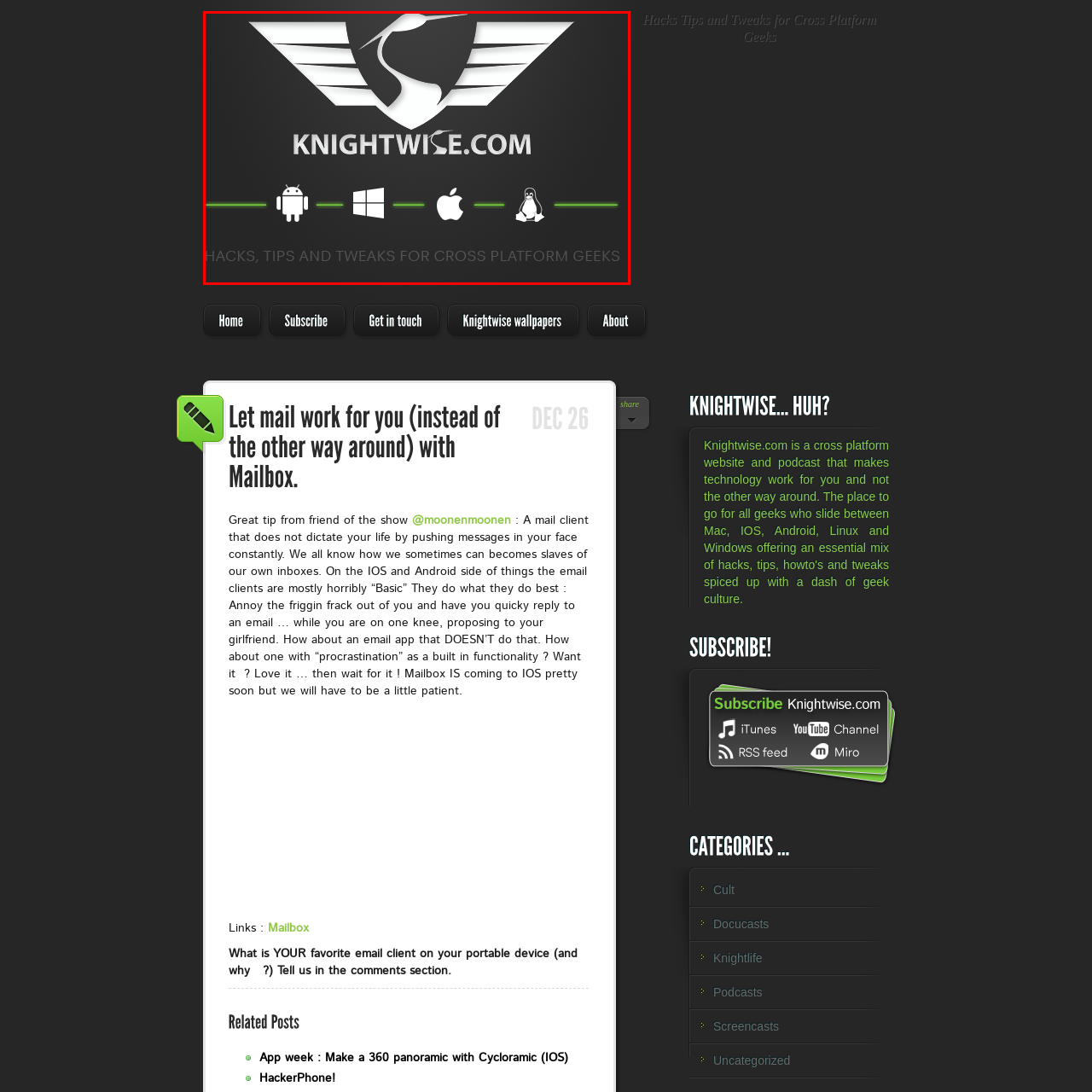Focus on the picture inside the red-framed area and provide a one-word or short phrase response to the following question:
What is the color of the background?

Black gradient